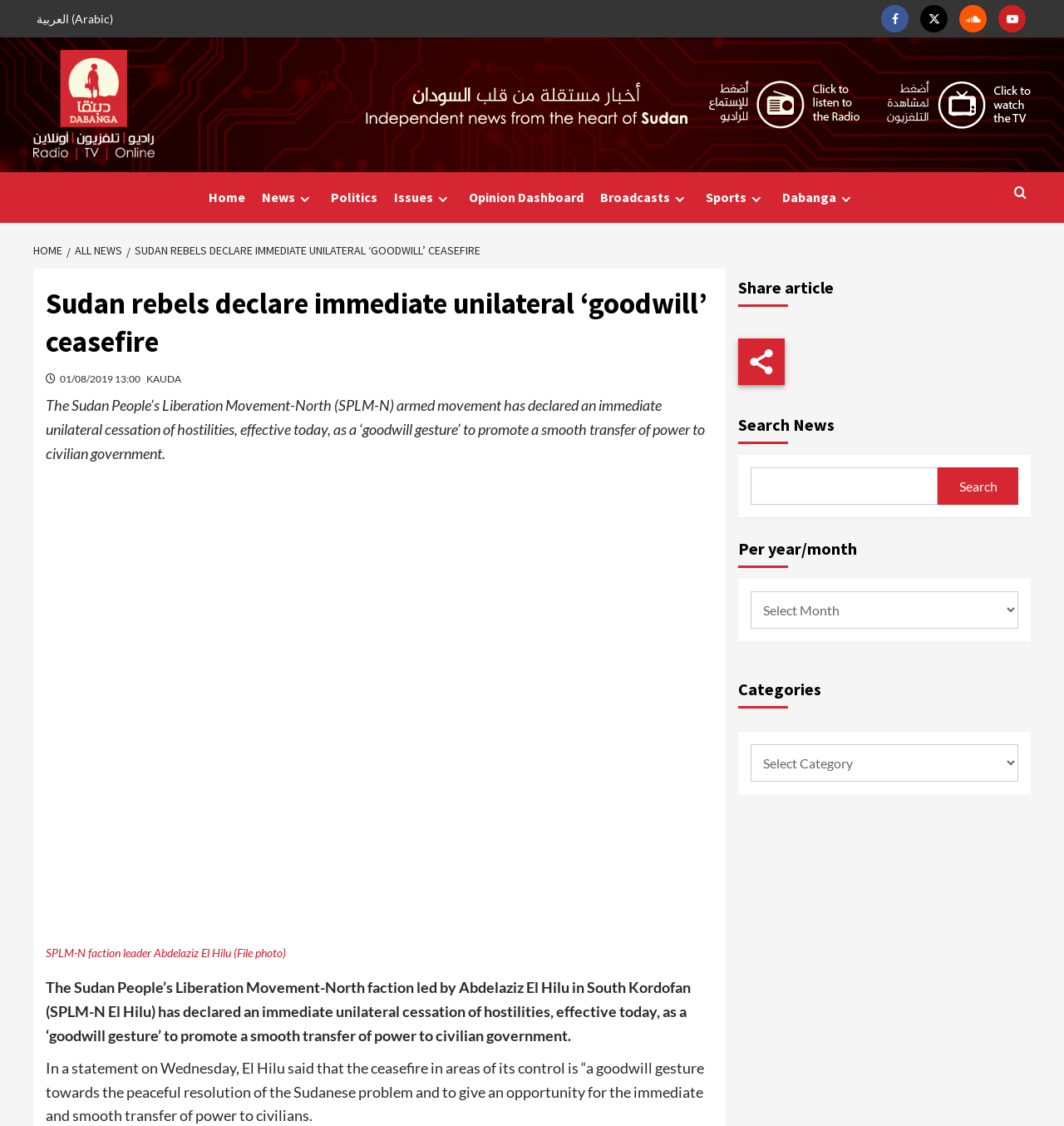Locate the bounding box coordinates of the area that needs to be clicked to fulfill the following instruction: "Select a category". The coordinates should be in the format of four float numbers between 0 and 1, namely [left, top, right, bottom].

[0.693, 0.596, 0.969, 0.639]